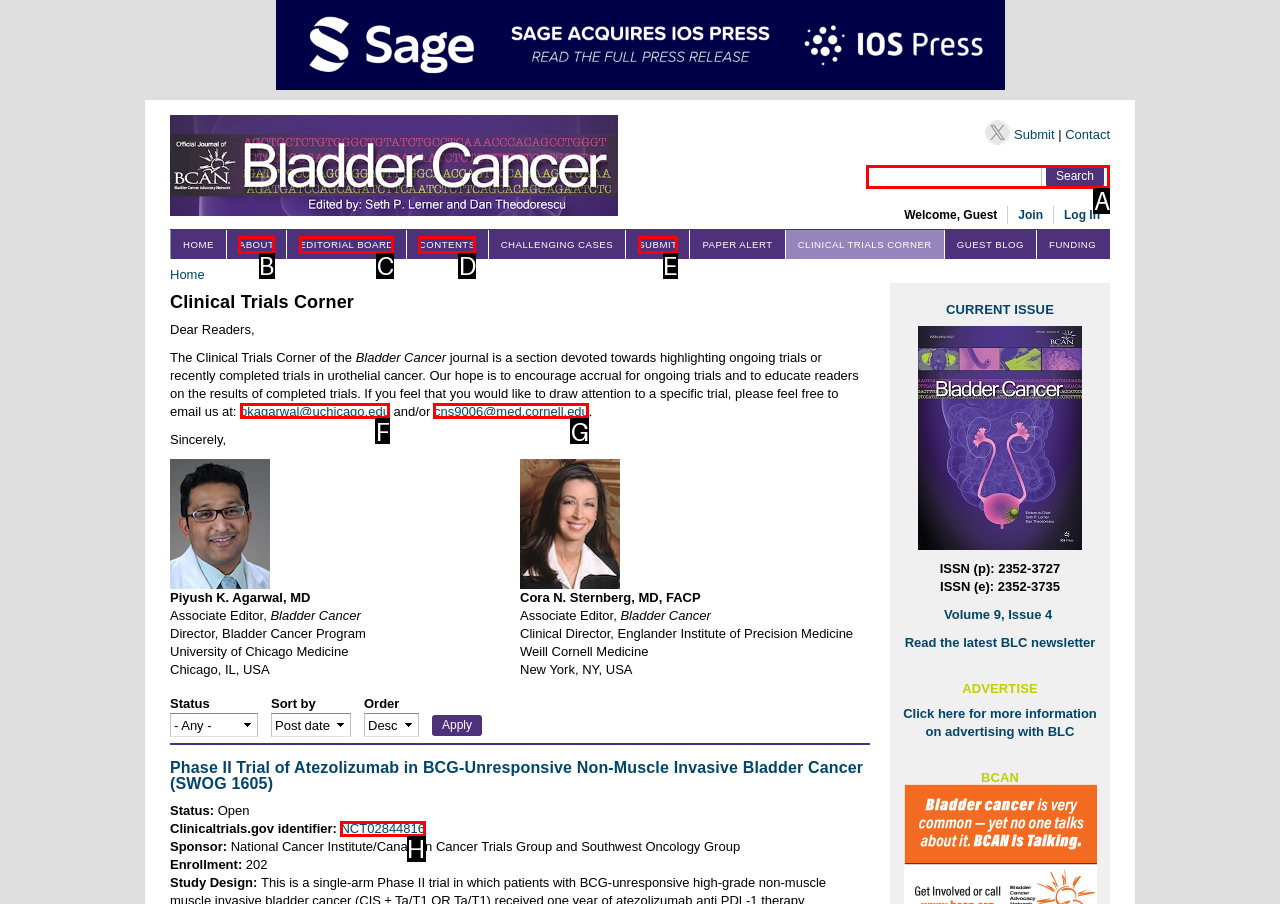Choose the UI element you need to click to carry out the task: Search for clinical trials.
Respond with the corresponding option's letter.

A